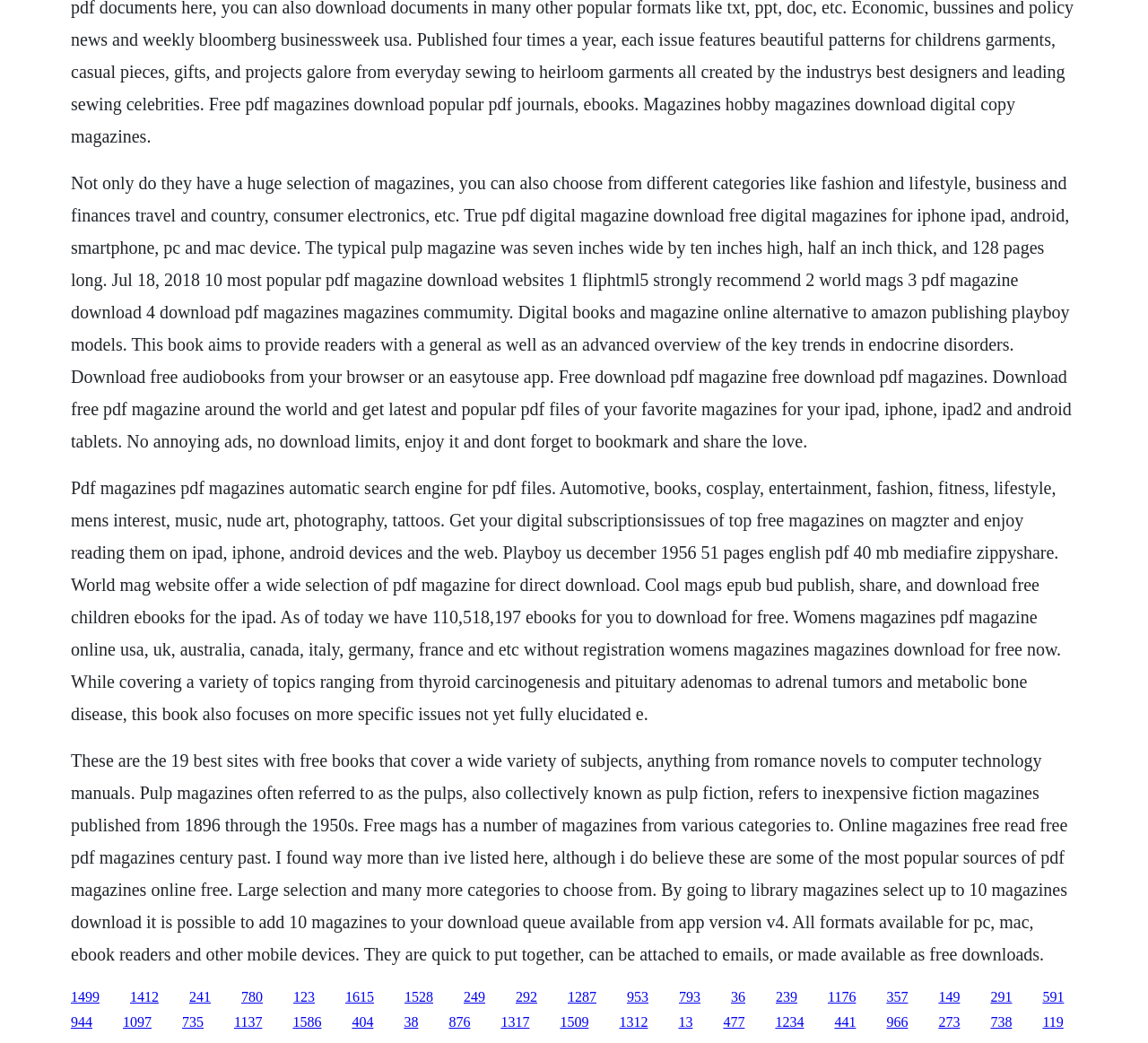Determine the bounding box coordinates of the section to be clicked to follow the instruction: "Explore the list of popular PDF magazine download websites". The coordinates should be given as four float numbers between 0 and 1, formatted as [left, top, right, bottom].

[0.165, 0.948, 0.184, 0.963]